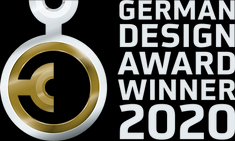Please provide a brief answer to the following inquiry using a single word or phrase:
What does the stylized letter 'G' at the center of the medal symbolize?

Excellence in design